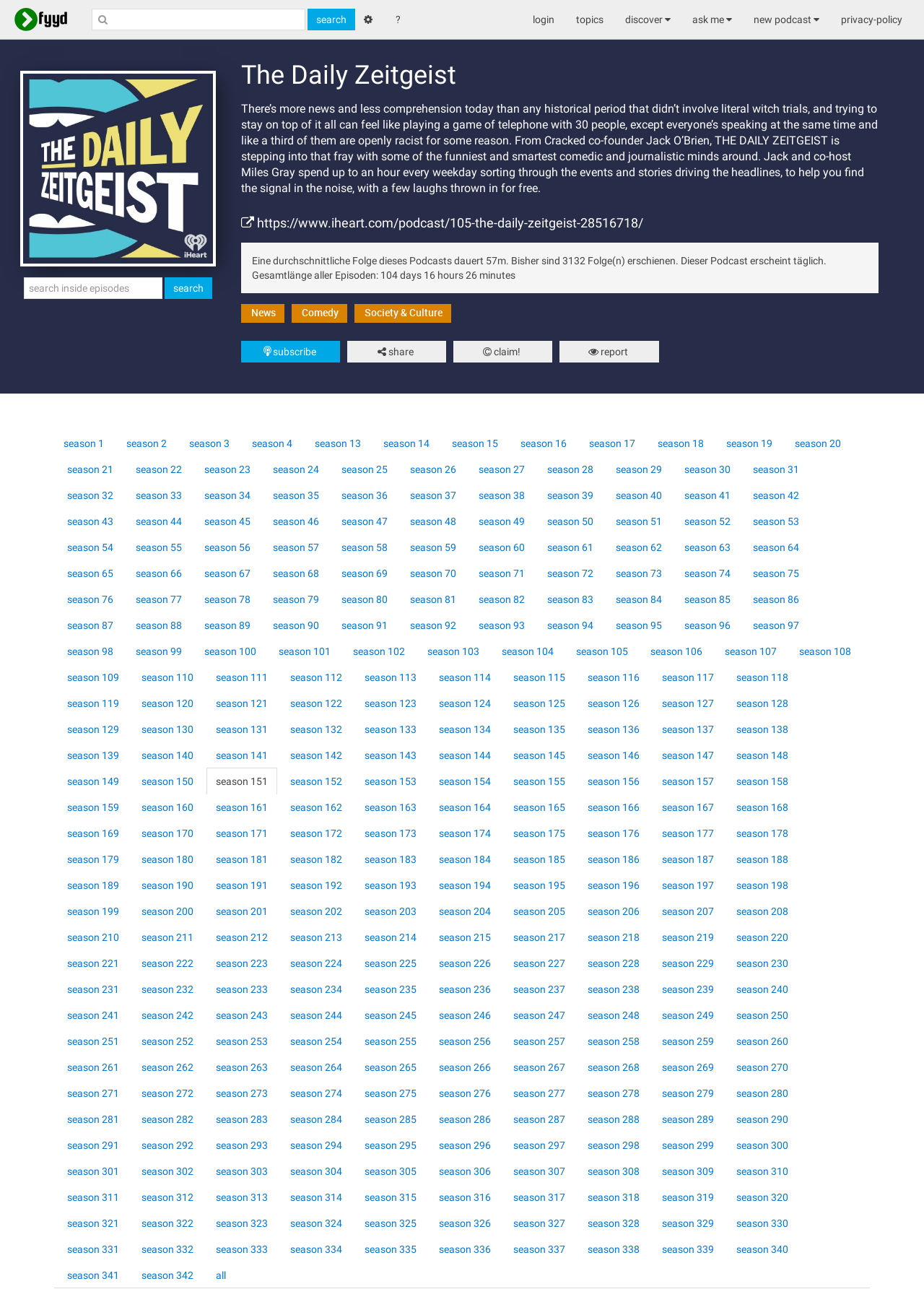Find the bounding box coordinates for the HTML element described as: "season 250". The coordinates should consist of four float values between 0 and 1, i.e., [left, top, right, bottom].

[0.787, 0.777, 0.863, 0.798]